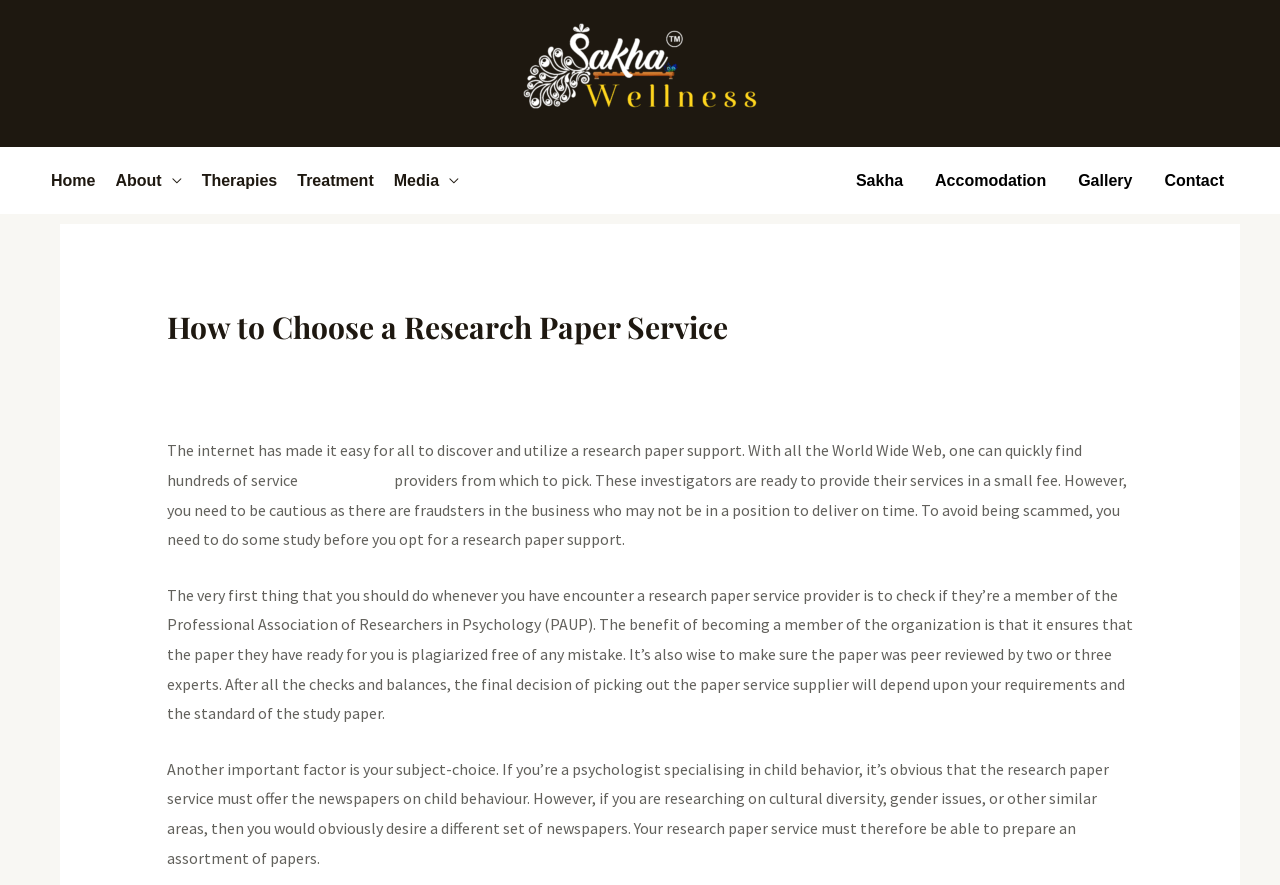Locate the bounding box of the UI element described by: "teste de click" in the given webpage screenshot.

[0.235, 0.531, 0.305, 0.554]